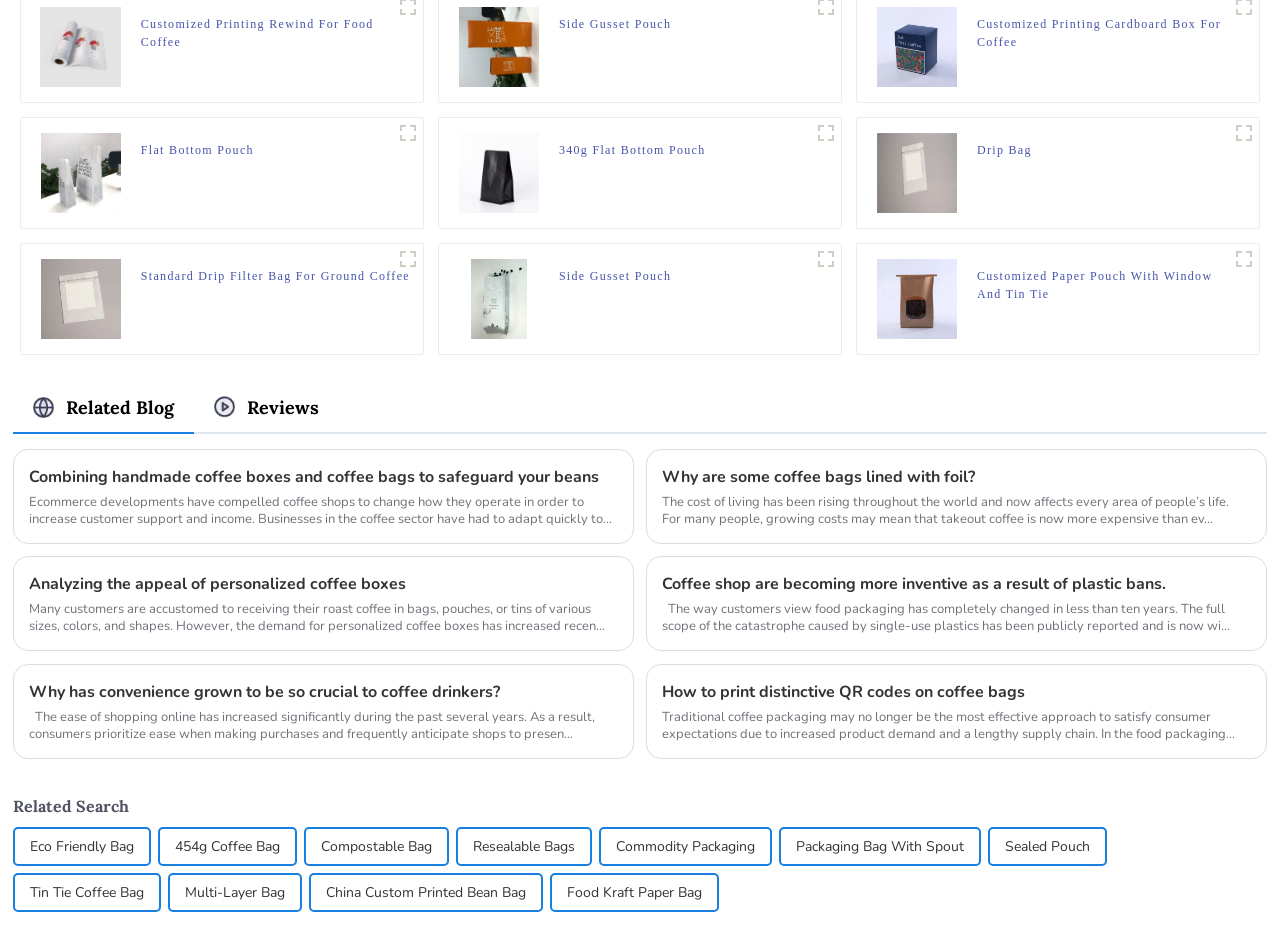Can you find the bounding box coordinates for the element to click on to achieve the instruction: "read the article 'Combining handmade coffee boxes and coffee bags to safeguard your beans'"?

[0.022, 0.492, 0.483, 0.518]